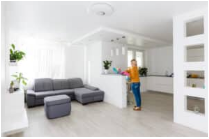Refer to the image and provide a thorough answer to this question:
What type of furniture is placed strategically in the room?

According to the caption, a comfortable gray sectional sofa with an ottoman is placed strategically in the room to provide a cozy seating area.